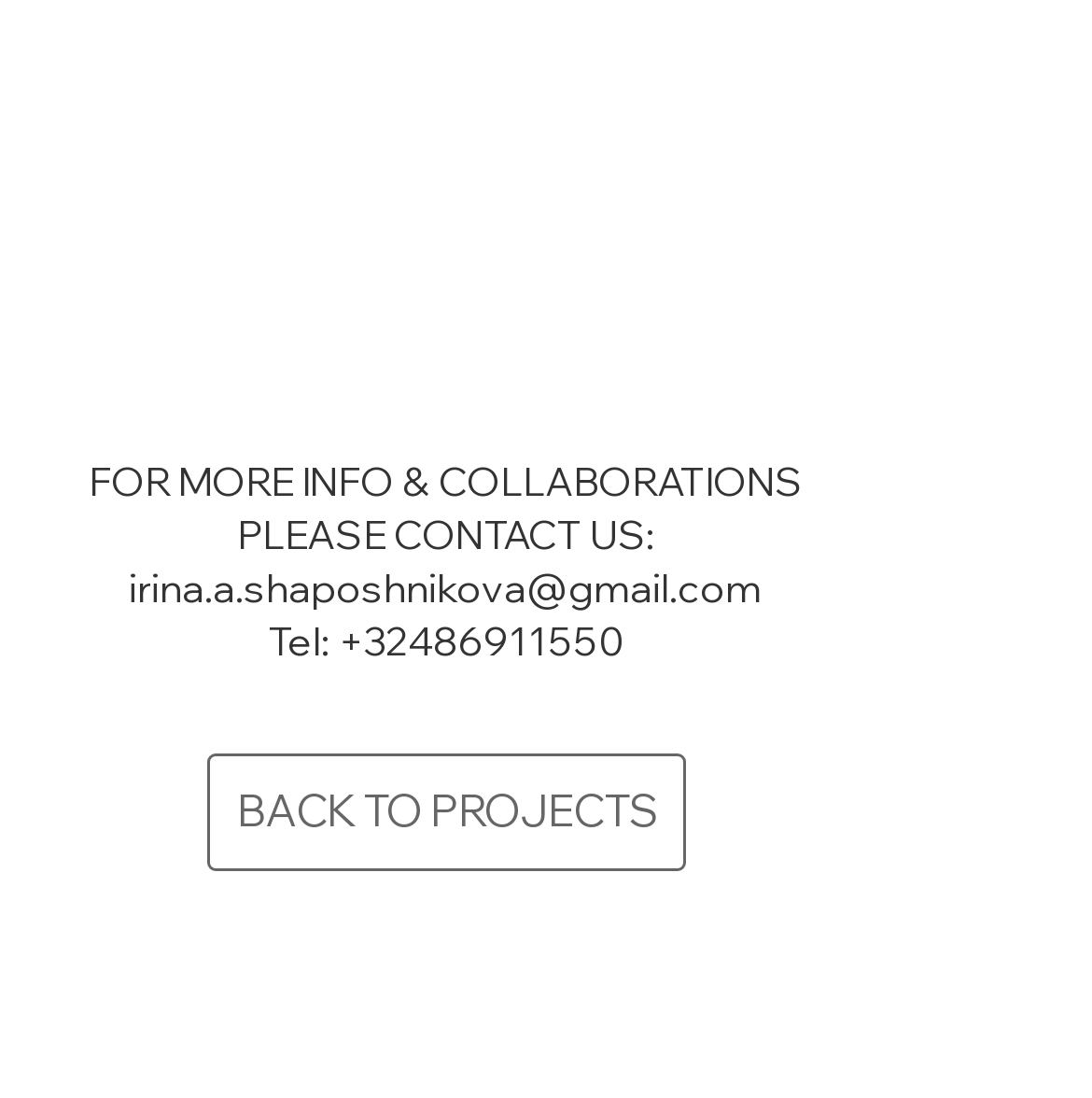Respond with a single word or phrase to the following question:
What social media platform is linked?

Instagram